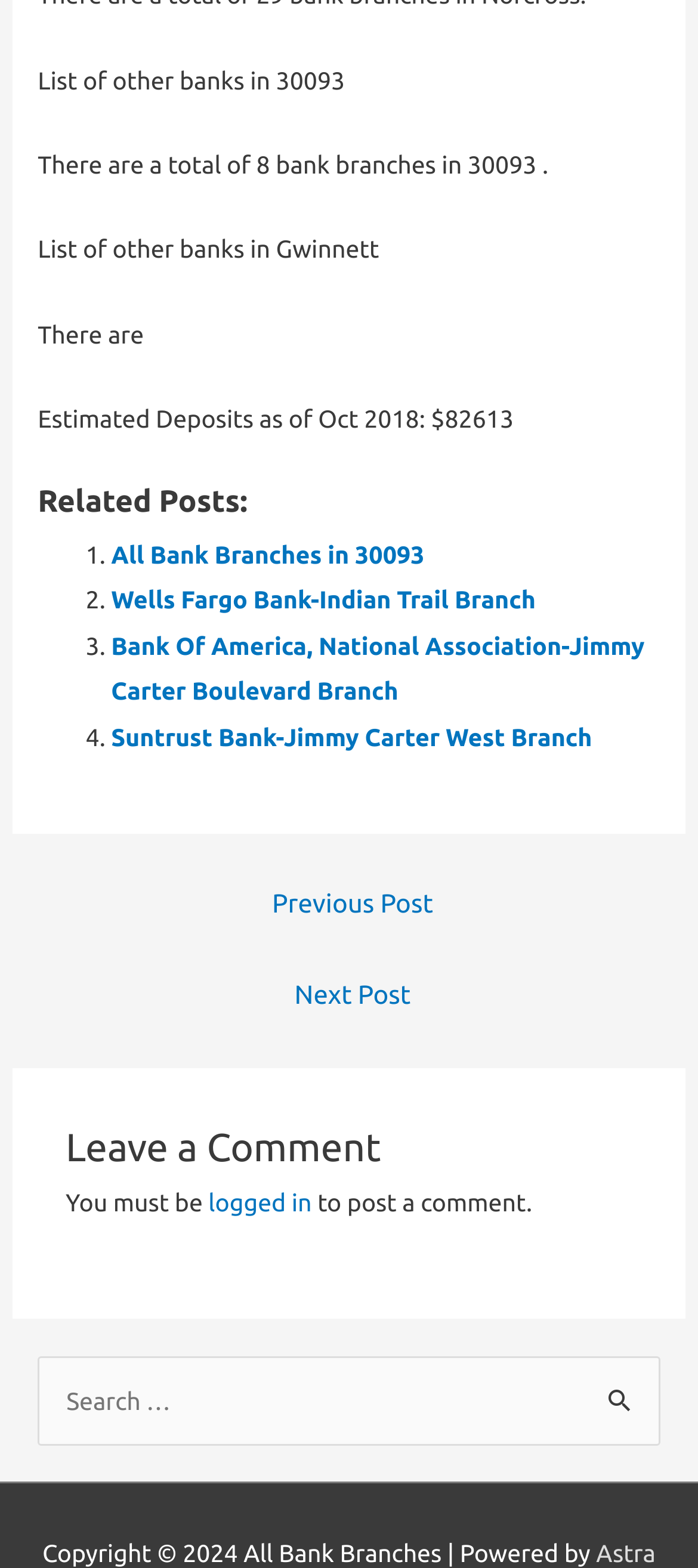Provide a brief response to the question below using one word or phrase:
What is the purpose of the search box?

Search for posts